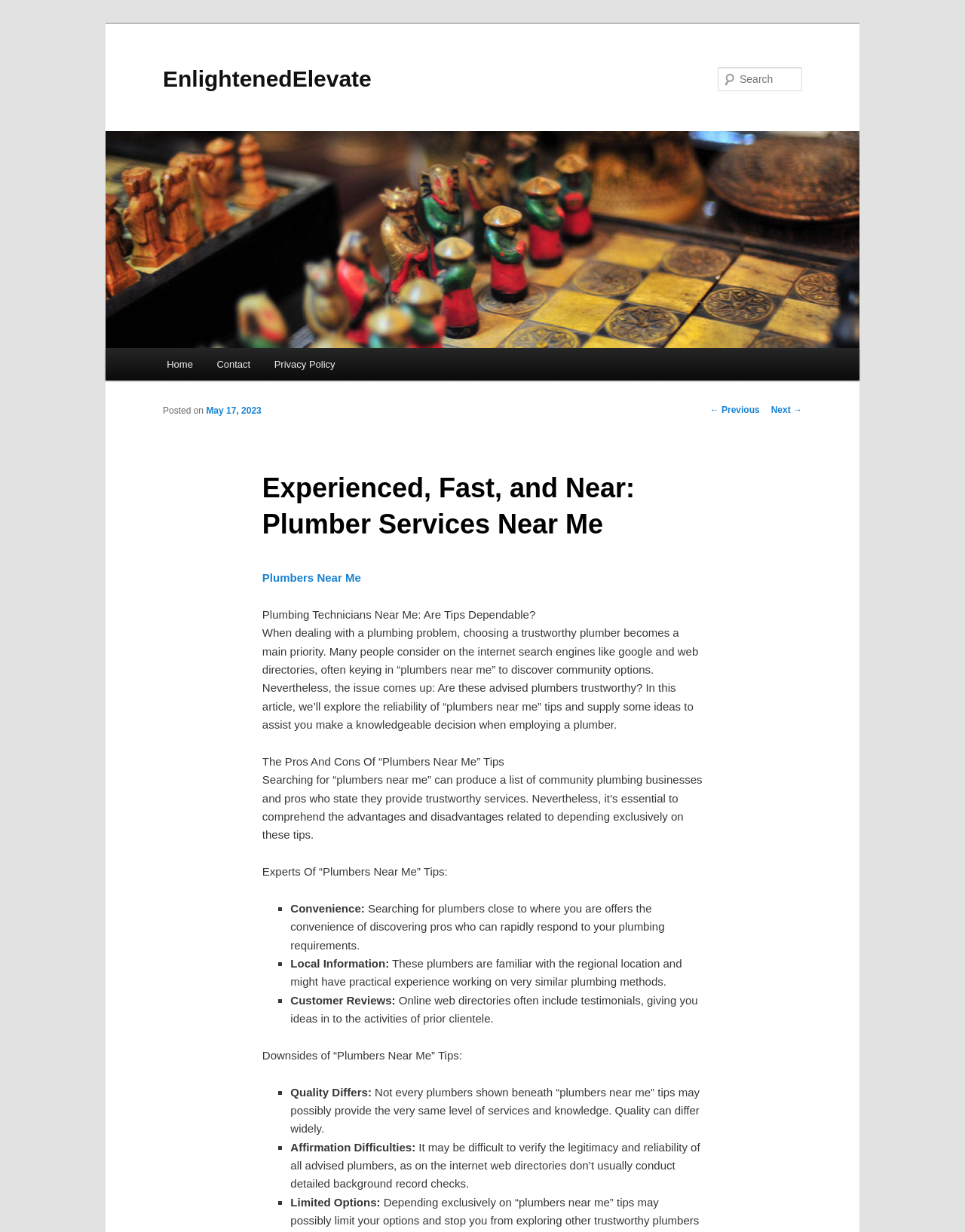Summarize the webpage comprehensively, mentioning all visible components.

This webpage is about EnlightenedElevate, a plumbing service provider. At the top, there is a link to skip to the primary content. Below that, there is a heading with the company name, accompanied by a link and an image. On the top right, there is a search bar with a label "Search".

The main menu is located on the left side, with links to "Home", "Contact", and "Privacy Policy". Below the main menu, there is a post navigation section with links to previous and next posts.

The main content of the webpage is an article titled "Experienced, Fast, and Near: Plumber Services Near Me". The article discusses the reliability of online search results for plumbers near a user's location. It explores the pros and cons of relying on these search results, including the convenience of finding local plumbers, the importance of local knowledge, and the value of customer reviews. However, it also highlights the potential drawbacks, such as varying quality of service, difficulties in verifying a plumber's legitimacy, and limited options.

The article is divided into sections, each with a heading, and includes lists with bullet points to summarize the advantages and disadvantages of relying on online search results for plumbers.